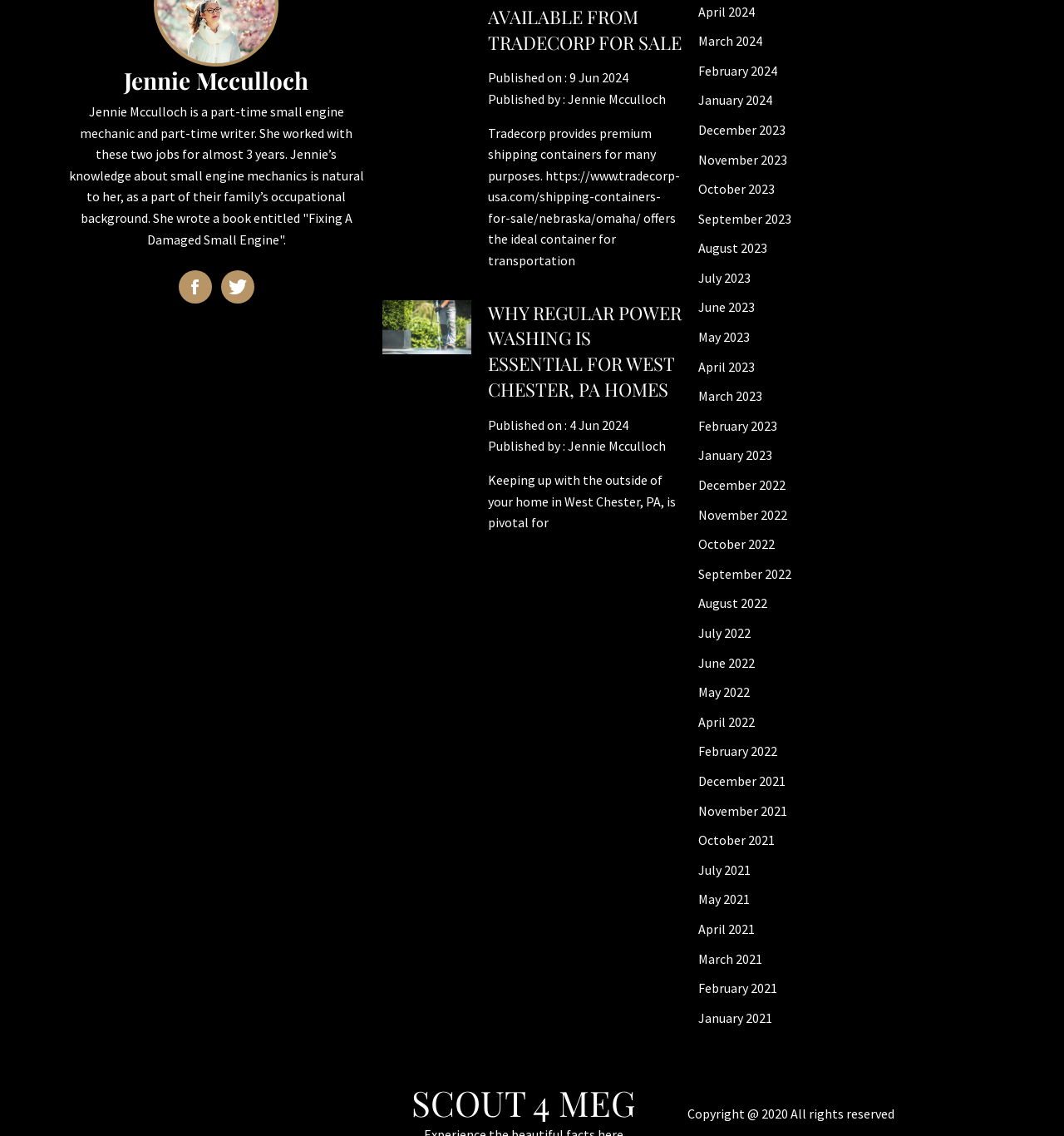What is the purpose of Tradecorp?
Please provide a comprehensive answer based on the details in the screenshot.

The answer can be inferred from the StaticText element with the text 'Tradecorp provides premium shipping containers for many purposes. https://www.tradecorp-usa.com/shipping-containers-for-sale/nebraska/omaha/ offers the ideal container for transportation', which suggests that Tradecorp is a company that provides shipping containers.